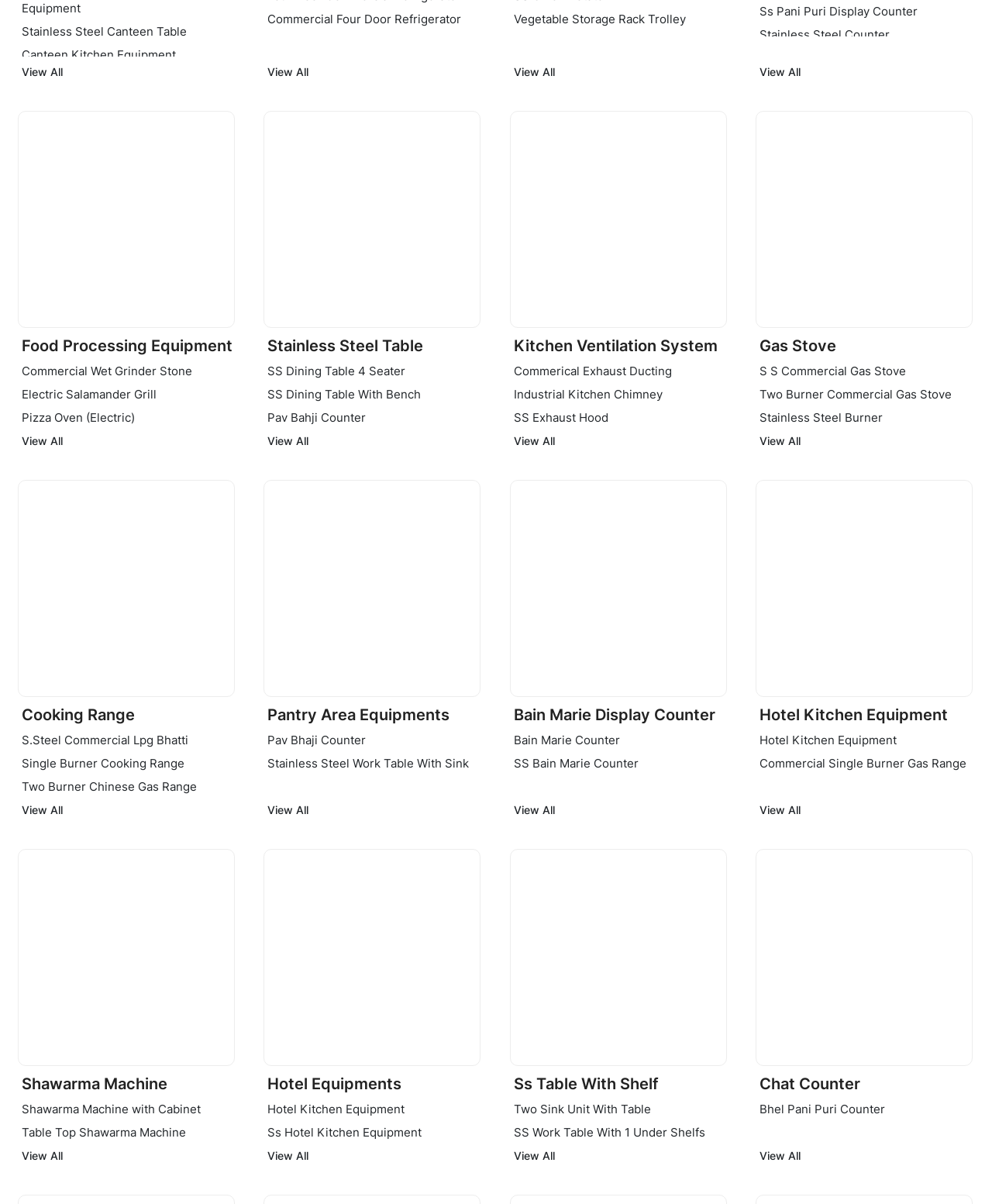Specify the bounding box coordinates of the element's region that should be clicked to achieve the following instruction: "View SS Dining Table 4 Seater". The bounding box coordinates consist of four float numbers between 0 and 1, in the format [left, top, right, bottom].

[0.266, 0.093, 0.485, 0.273]